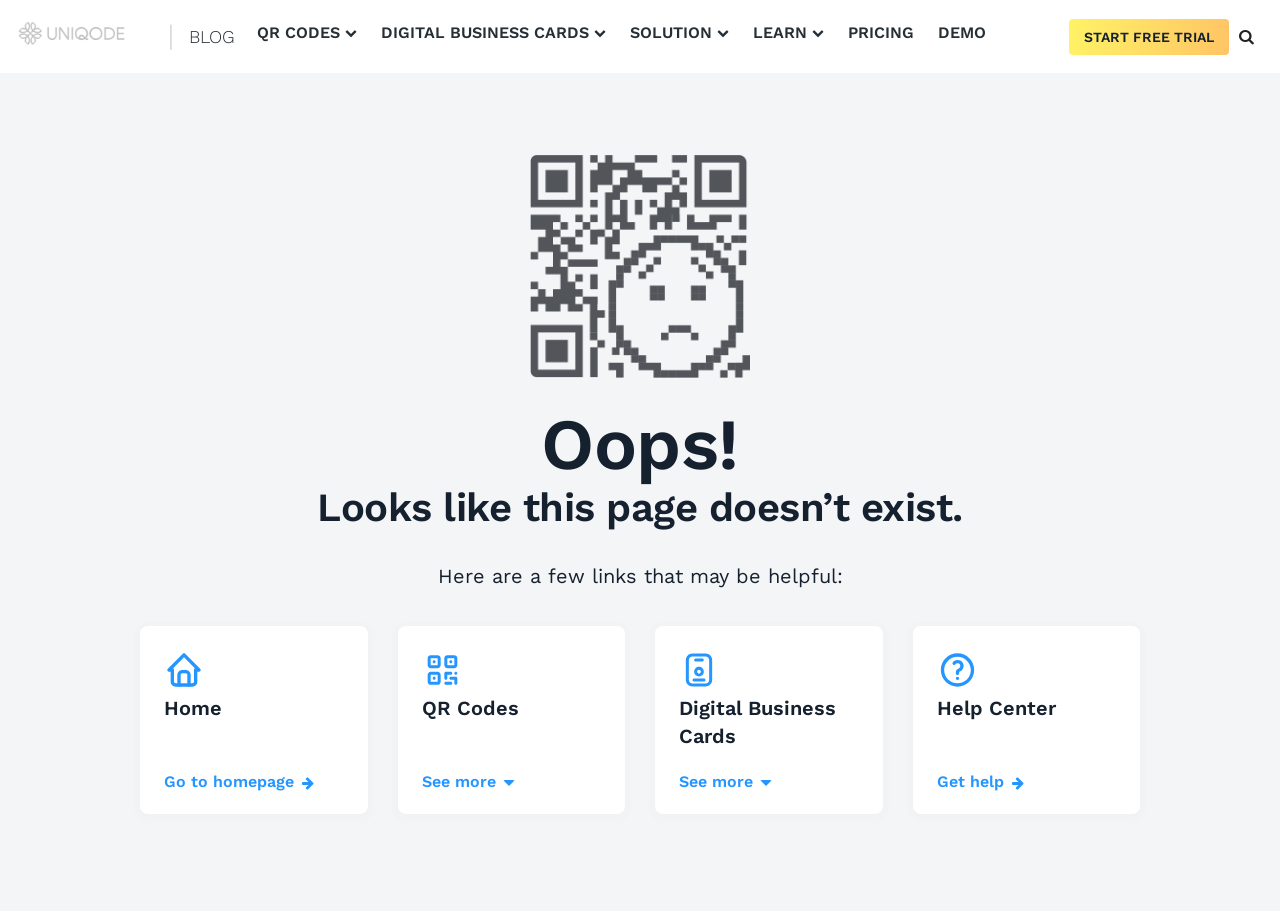What is the purpose of the search bar?
Based on the image, provide your answer in one word or phrase.

To search